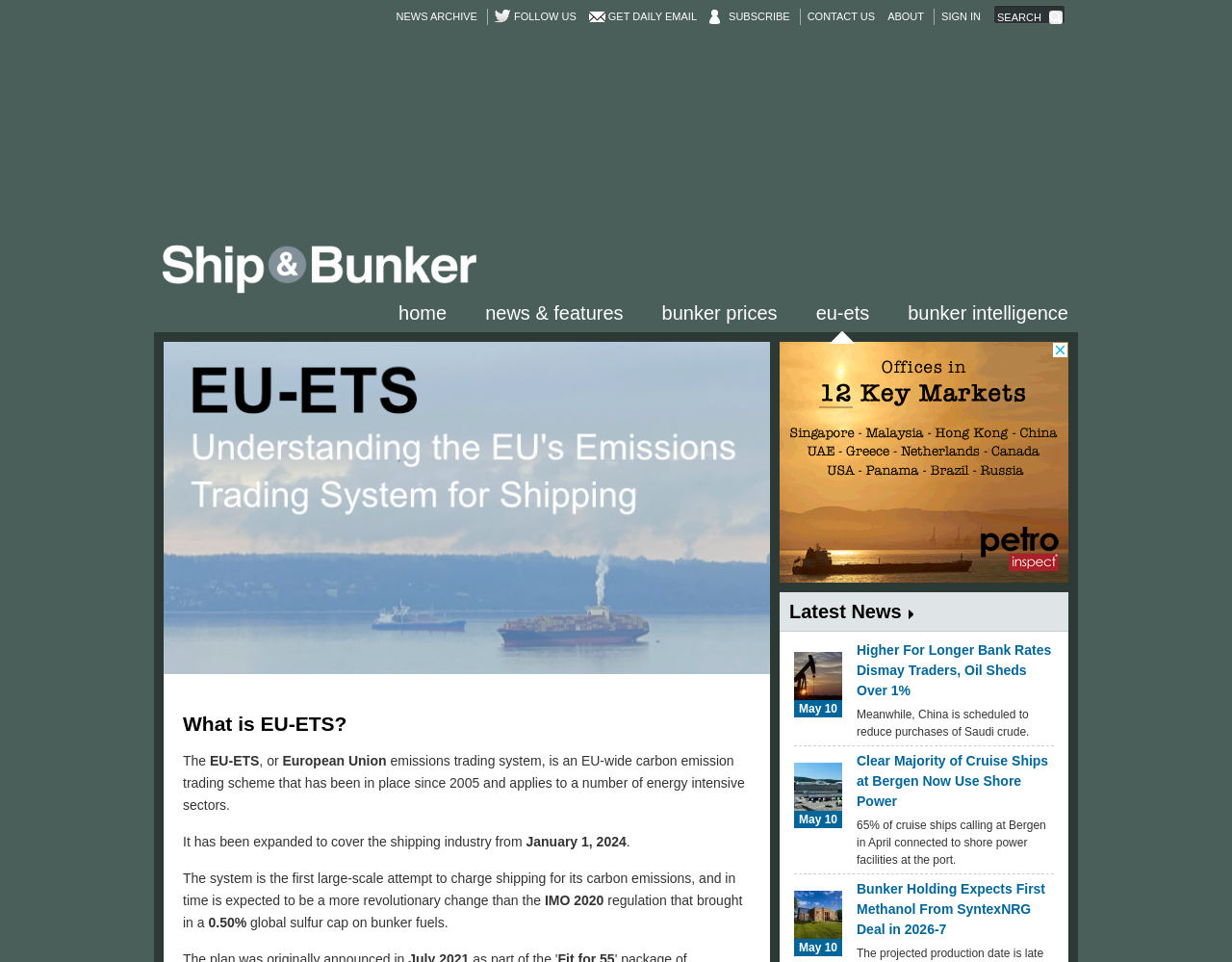Predict the bounding box of the UI element based on the description: "parent_node: SEARCH name="q"". The coordinates should be four float numbers between 0 and 1, formatted as [left, top, right, bottom].

[0.806, 0.005, 0.865, 0.025]